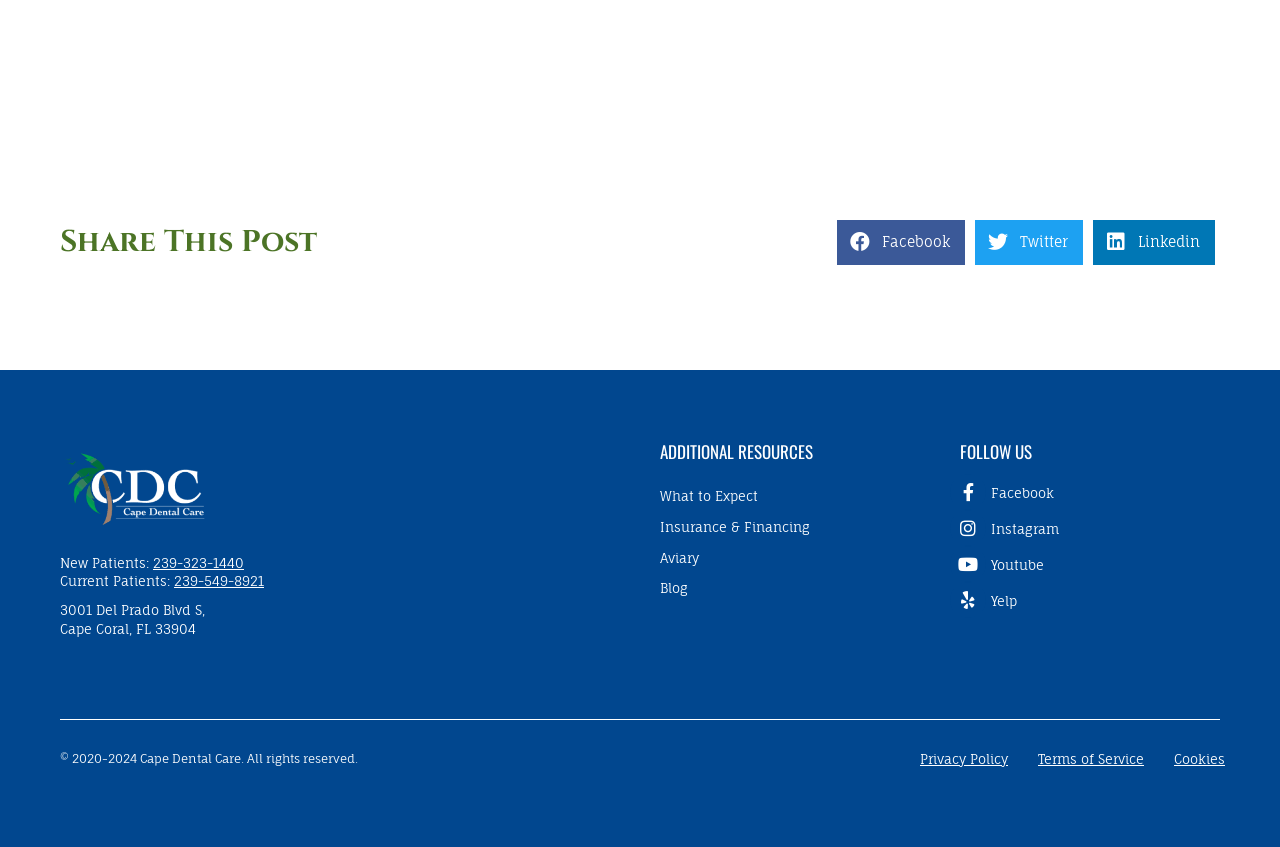What is the address of the dental care?
Please elaborate on the answer to the question with detailed information.

The address of the dental care can be found in the link element with the text '3001 Del Prado Blvd S, Cape Coral, FL 33904' which is located below the 'Current Patients:' text.